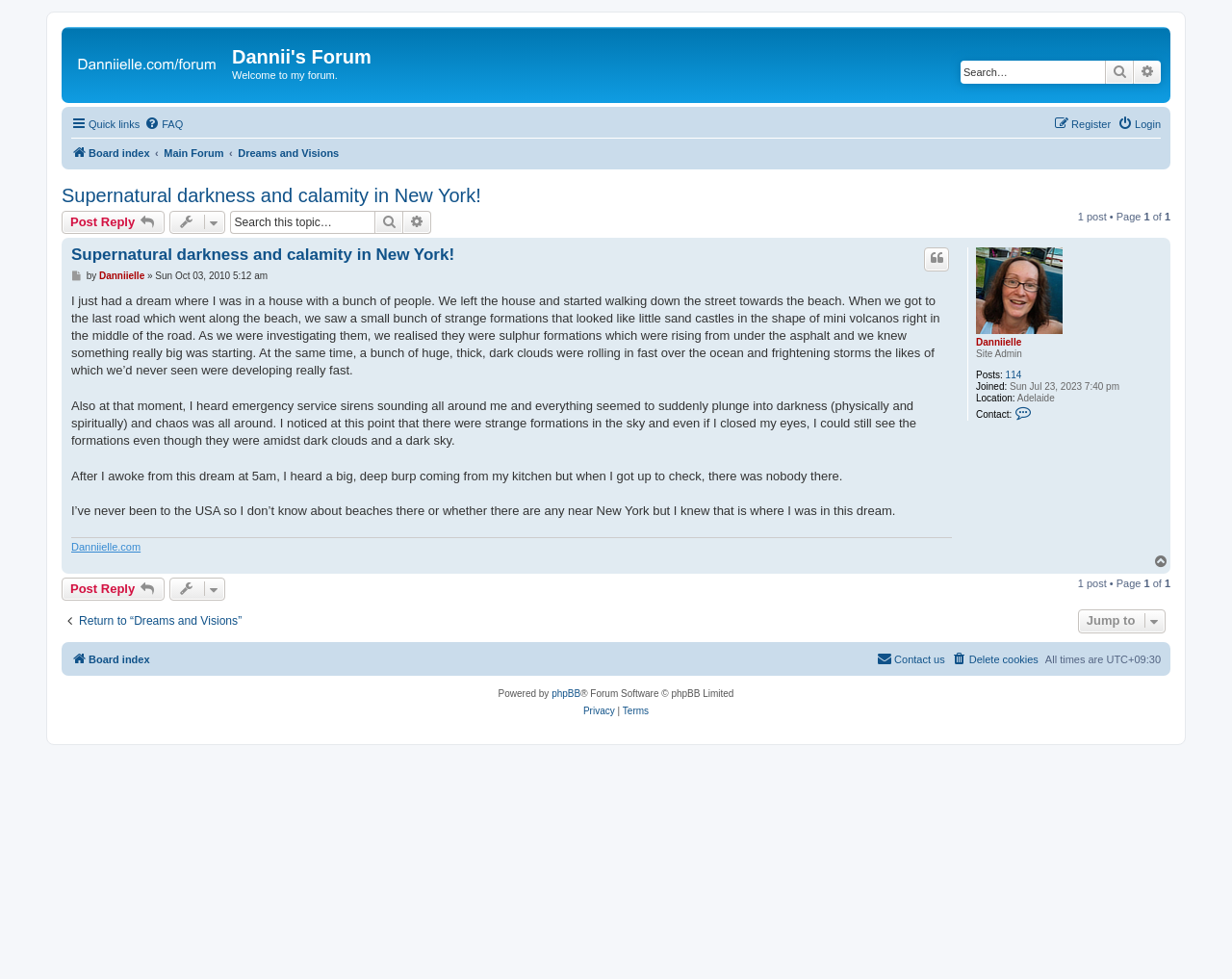What is the username of the site admin?
Answer the question with as much detail as you can, using the image as a reference.

The username of the site admin can be found in the description list detail element, which reads 'Site Admin' and is associated with the username 'Danniielle'.